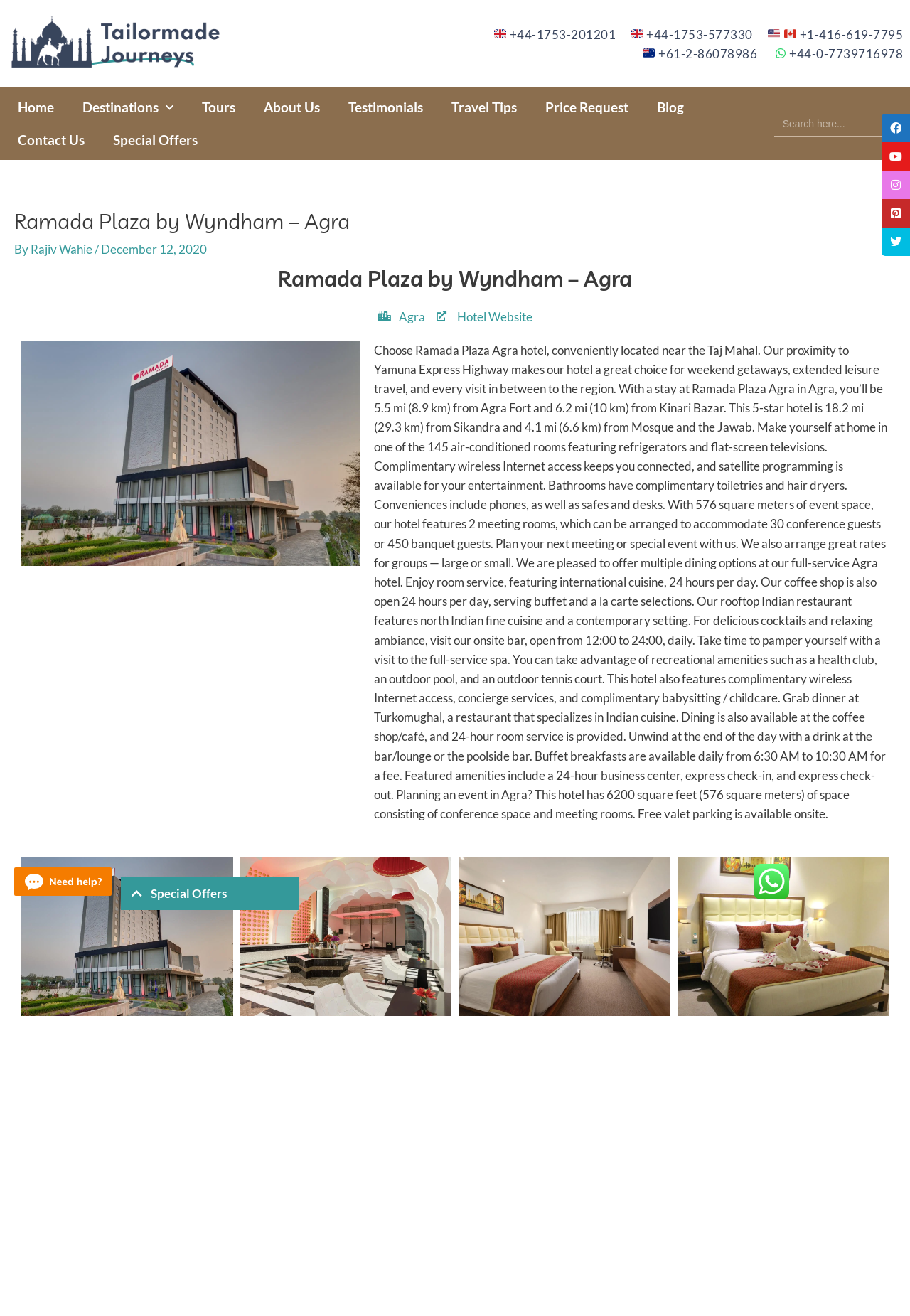Pinpoint the bounding box coordinates of the element you need to click to execute the following instruction: "Search for something". The bounding box should be represented by four float numbers between 0 and 1, in the format [left, top, right, bottom].

[0.851, 0.084, 0.993, 0.104]